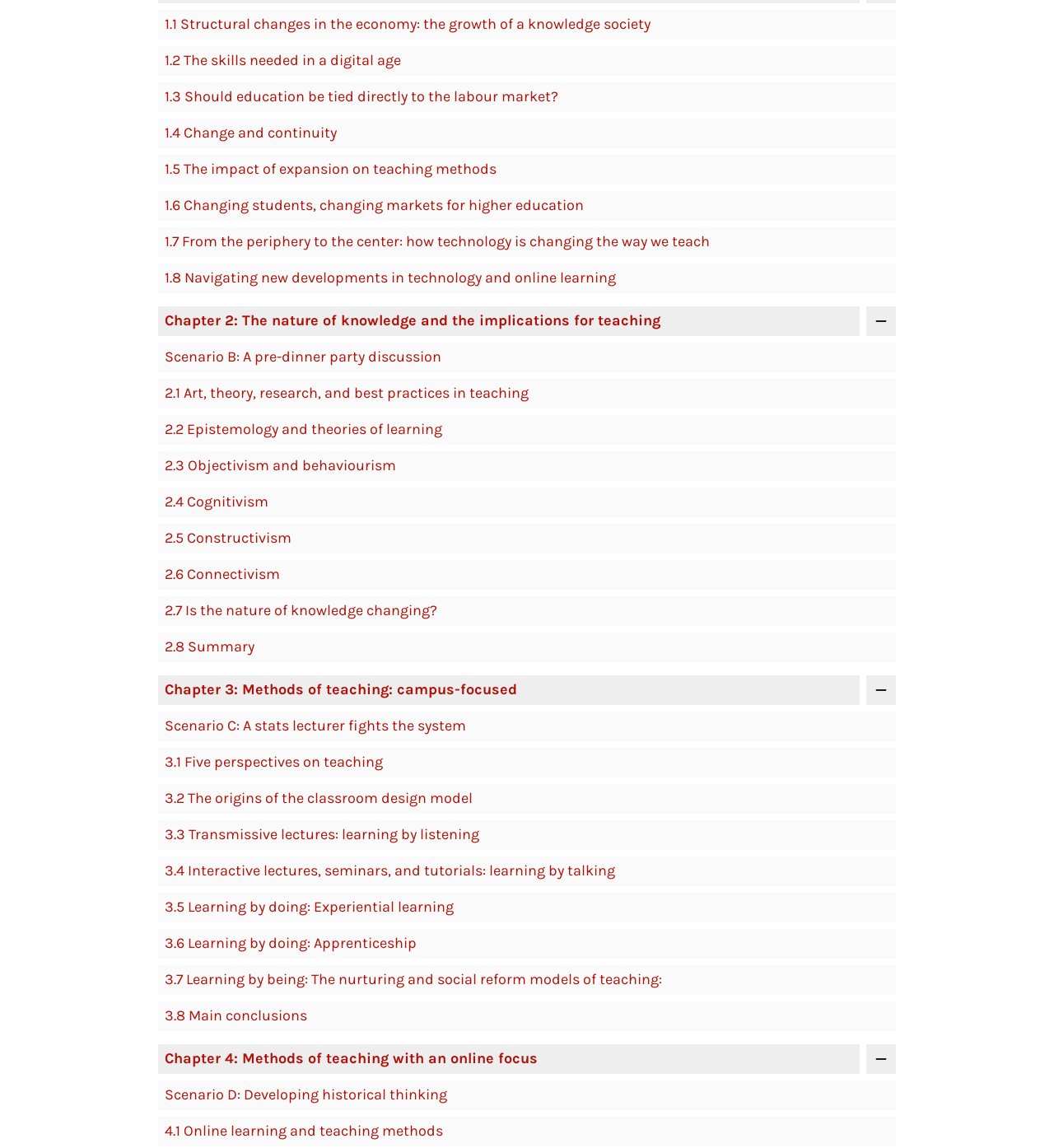Provide a brief response to the question below using a single word or phrase: 
What is the title of the last section in Chapter 3?

3.8 Main conclusions